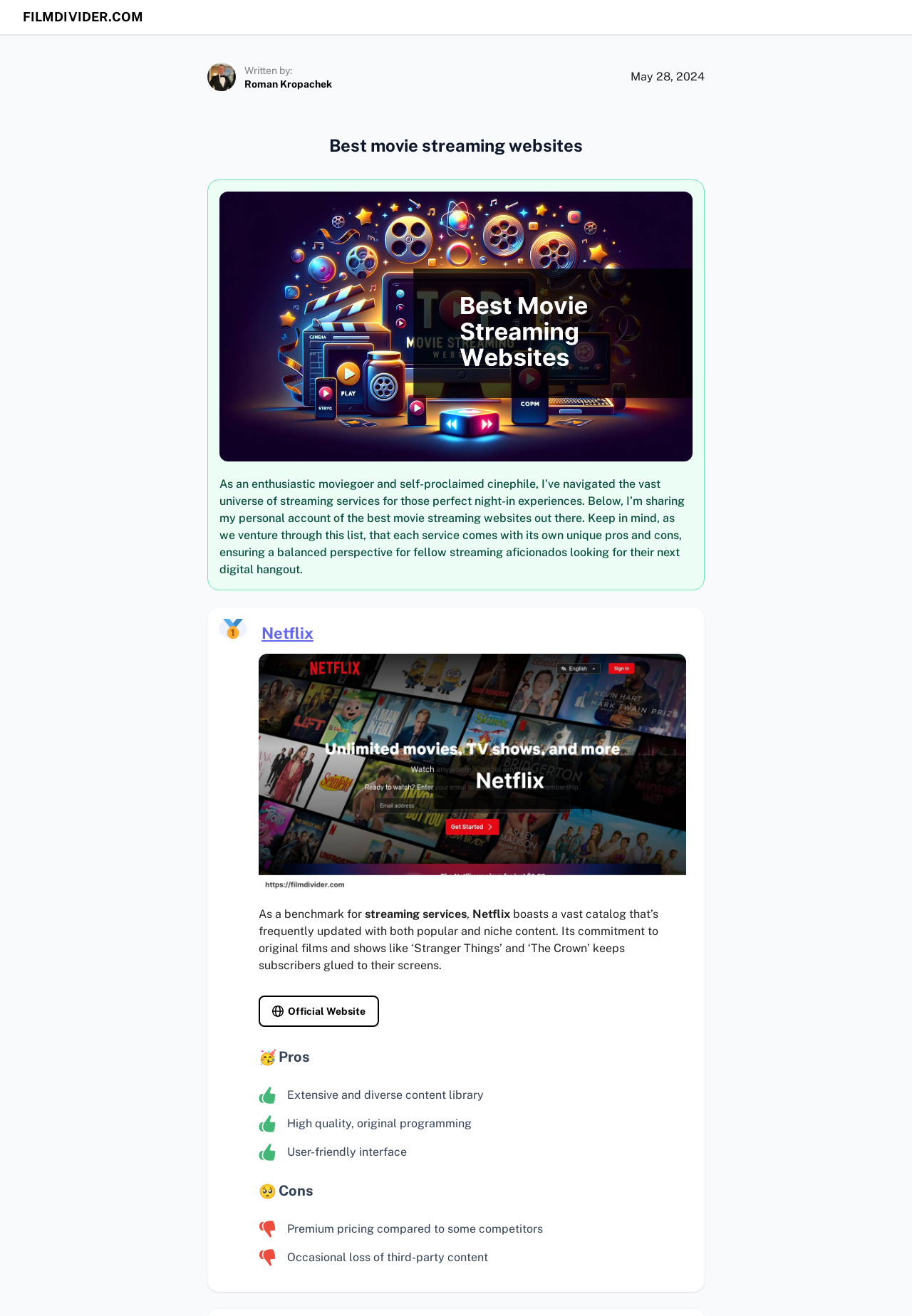Use a single word or phrase to answer the question: 
What is the purpose of the article?

To share personal account